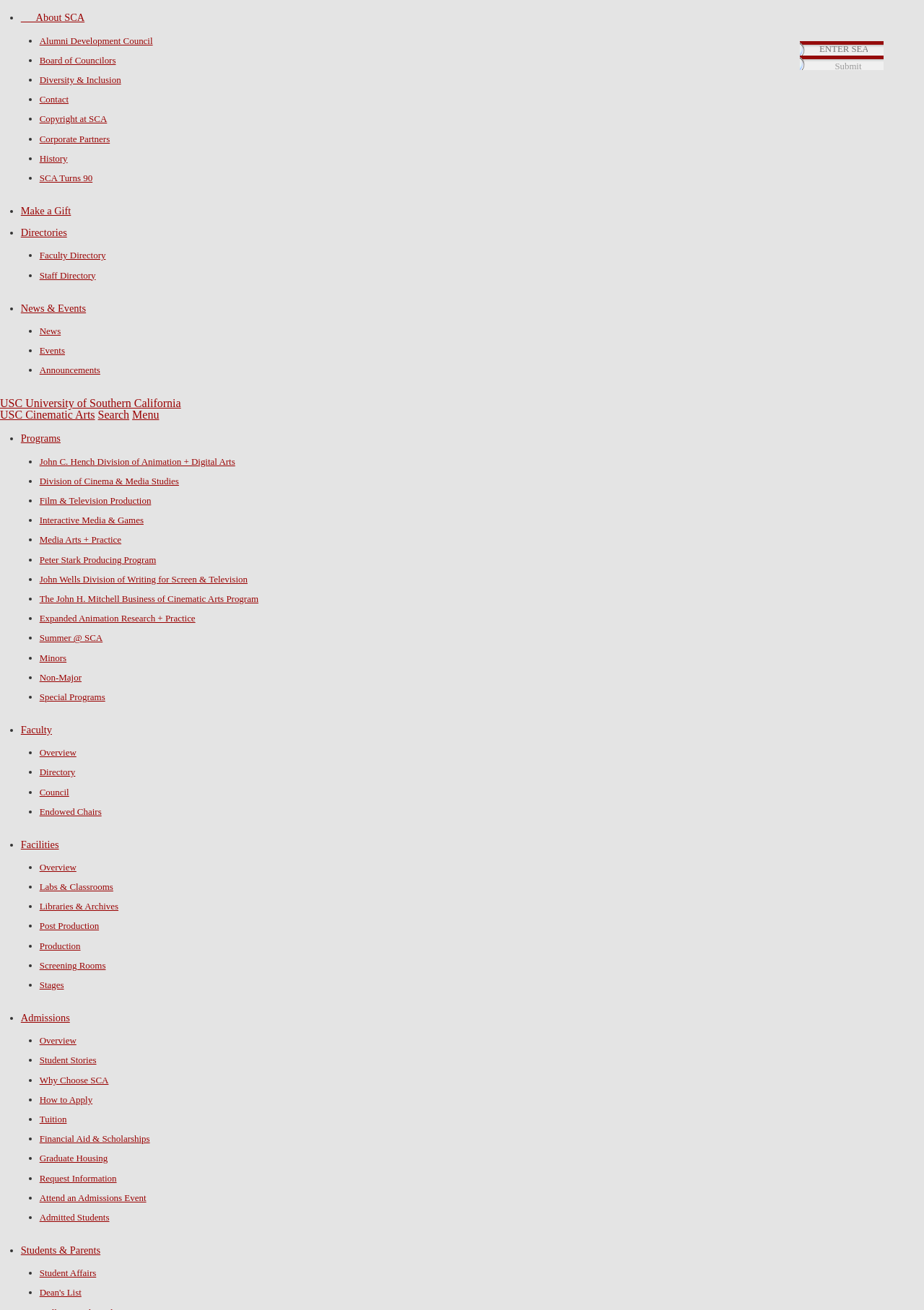Can you find the bounding box coordinates for the element to click on to achieve the instruction: "Learn about the journal"?

None